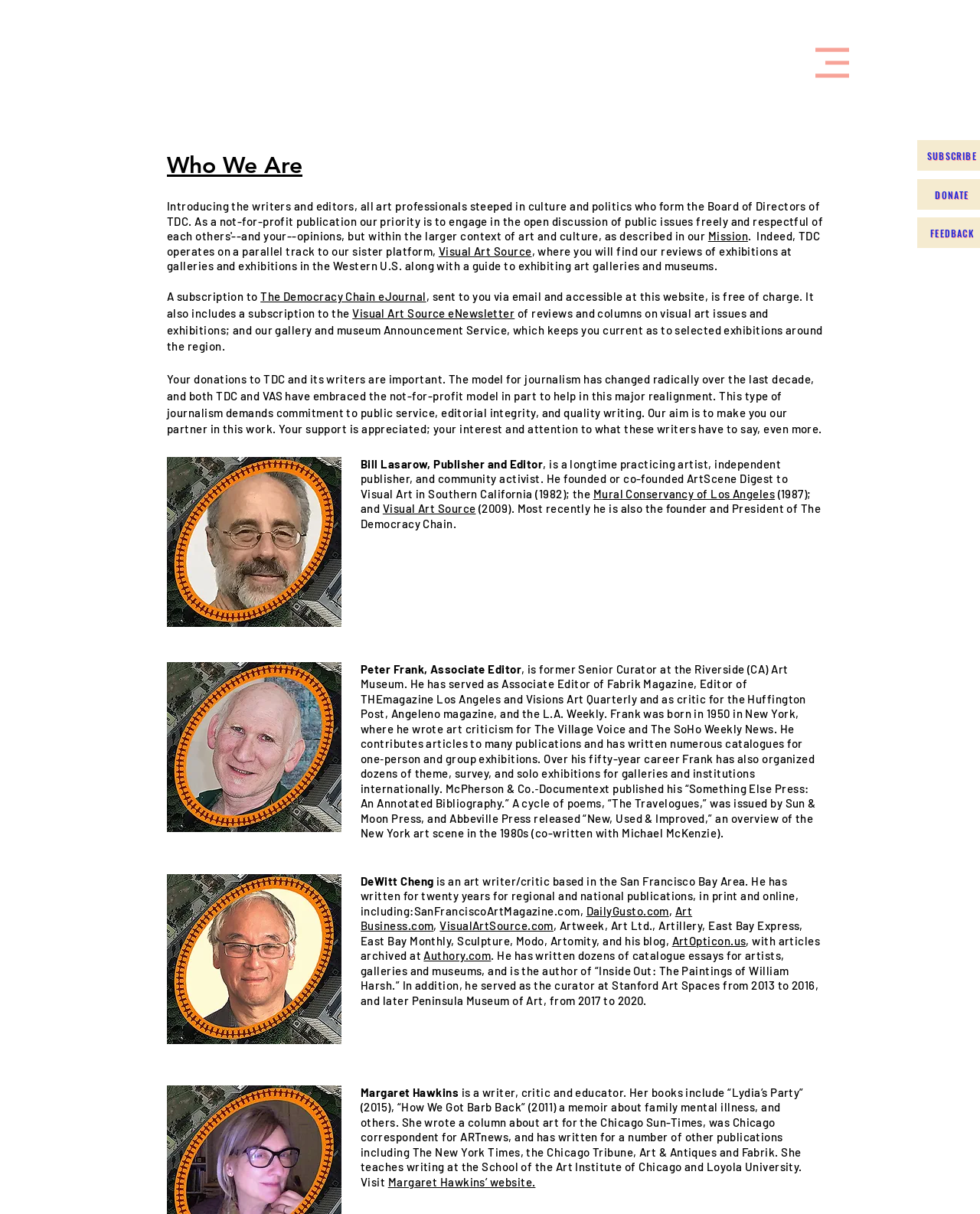Create an elaborate caption that covers all aspects of the webpage.

The webpage is about The Democracy Chain eJournal, which publishes political, social, and cultural commentary by professional art critics. At the top, there is a button and a heading "Who We Are" with a link to the same title. Below this, there is a brief description of the journal, mentioning its sister platform, Visual Art Source.

To the right of the description, there are links to "Mission" and "The Democracy Chain eJournal", which is free of charge and includes a subscription to the Visual Art Source eNewsletter. Further down, there is a paragraph discussing the importance of donations to support the journal's not-for-profit model.

On the right side of the page, there are three buttons: "SUBSCRIBE", "DONATE", and "FEEDBACK". Below these buttons, there are three sections, each featuring an image of a person, along with their name, title, and a brief biography. The individuals are Bill Lasarow, Publisher and Editor, Peter Frank, Associate Editor, and DeWitt Cheng, an art writer and critic. Each biography mentions their experience and achievements in the art world.

Finally, at the bottom of the page, there is a section about Margaret Hawkins, a writer, critic, and educator, with a link to her website.